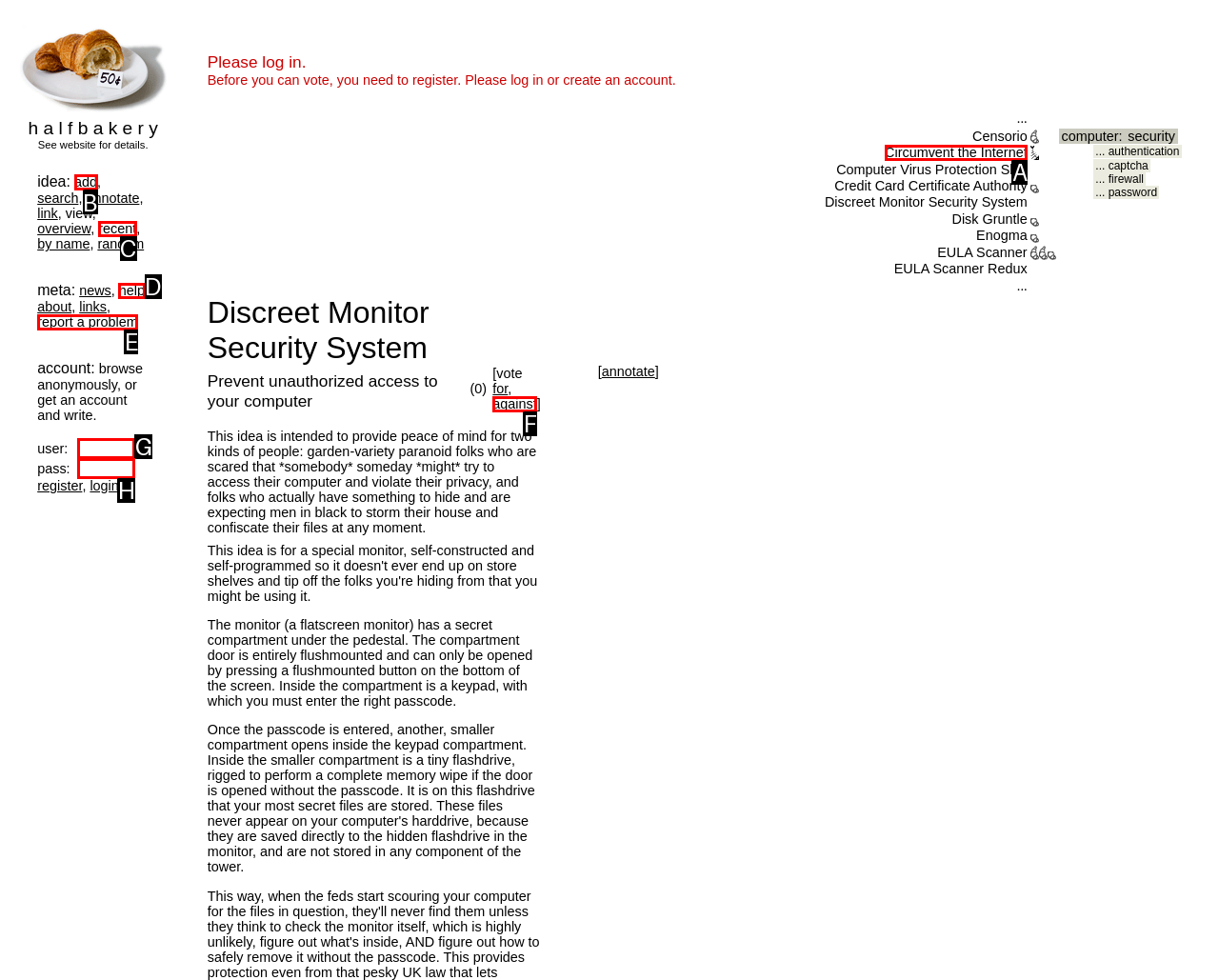Tell me which one HTML element I should click to complete the following task: click the 'add' link Answer with the option's letter from the given choices directly.

B